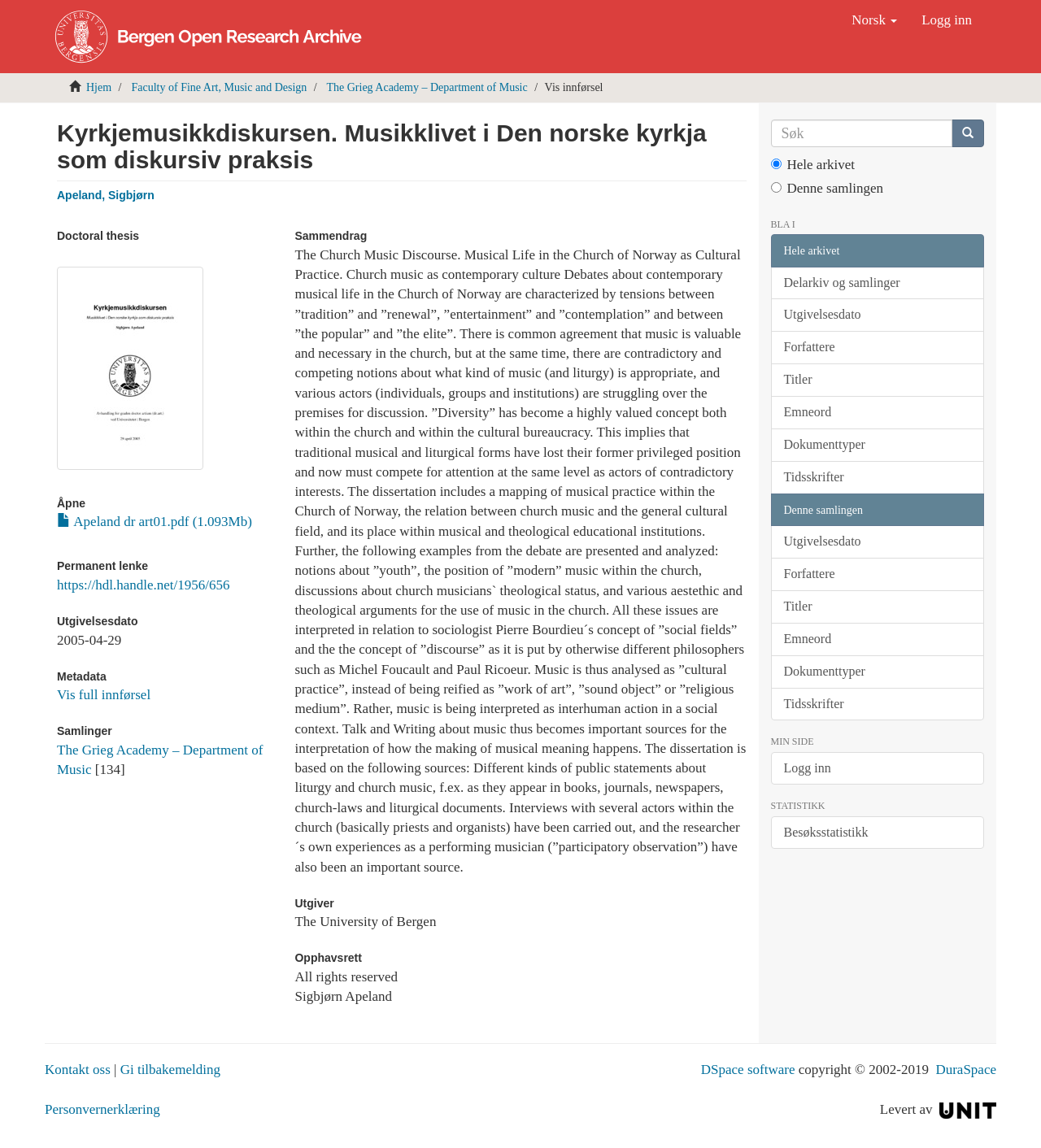Pinpoint the bounding box coordinates for the area that should be clicked to perform the following instruction: "Search for something".

[0.74, 0.104, 0.915, 0.128]